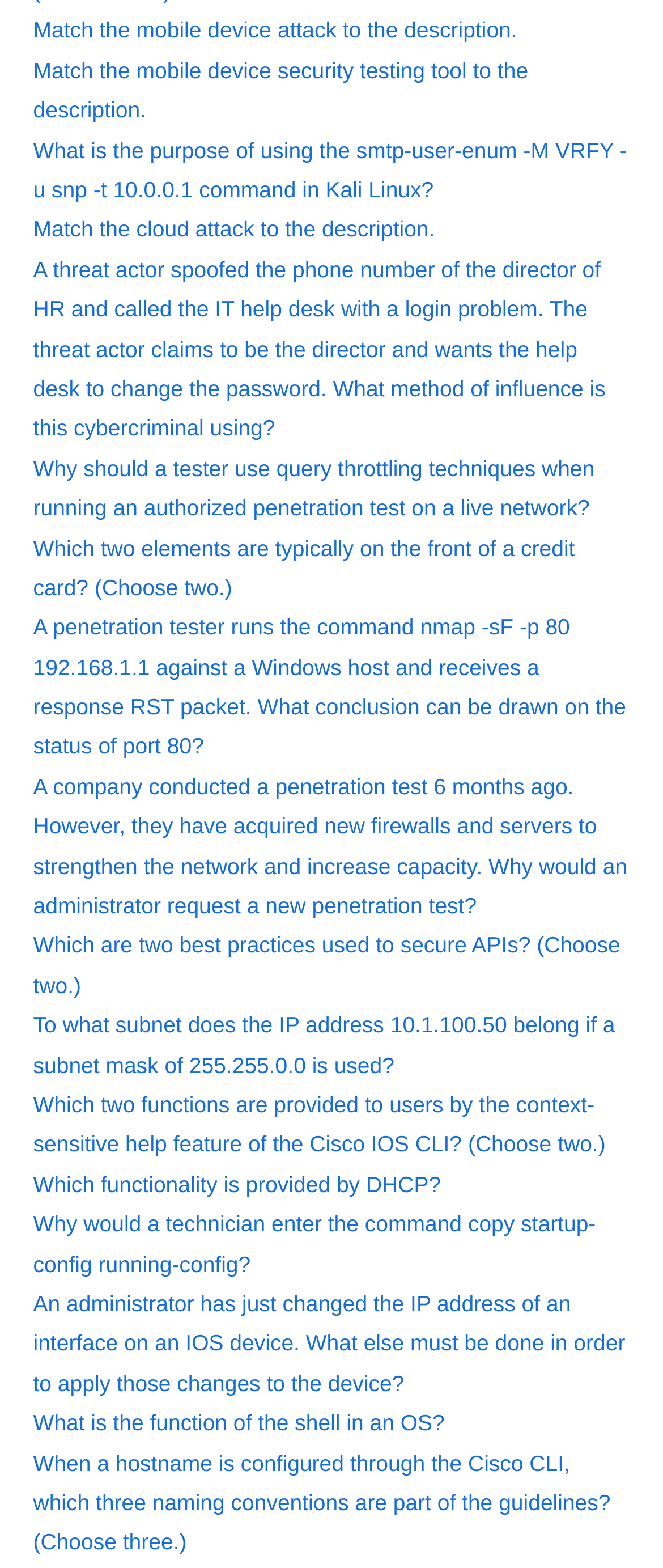Provide the bounding box coordinates of the section that needs to be clicked to accomplish the following instruction: "Click on 'Match the mobile device attack to the description.'."

[0.05, 0.011, 0.78, 0.028]